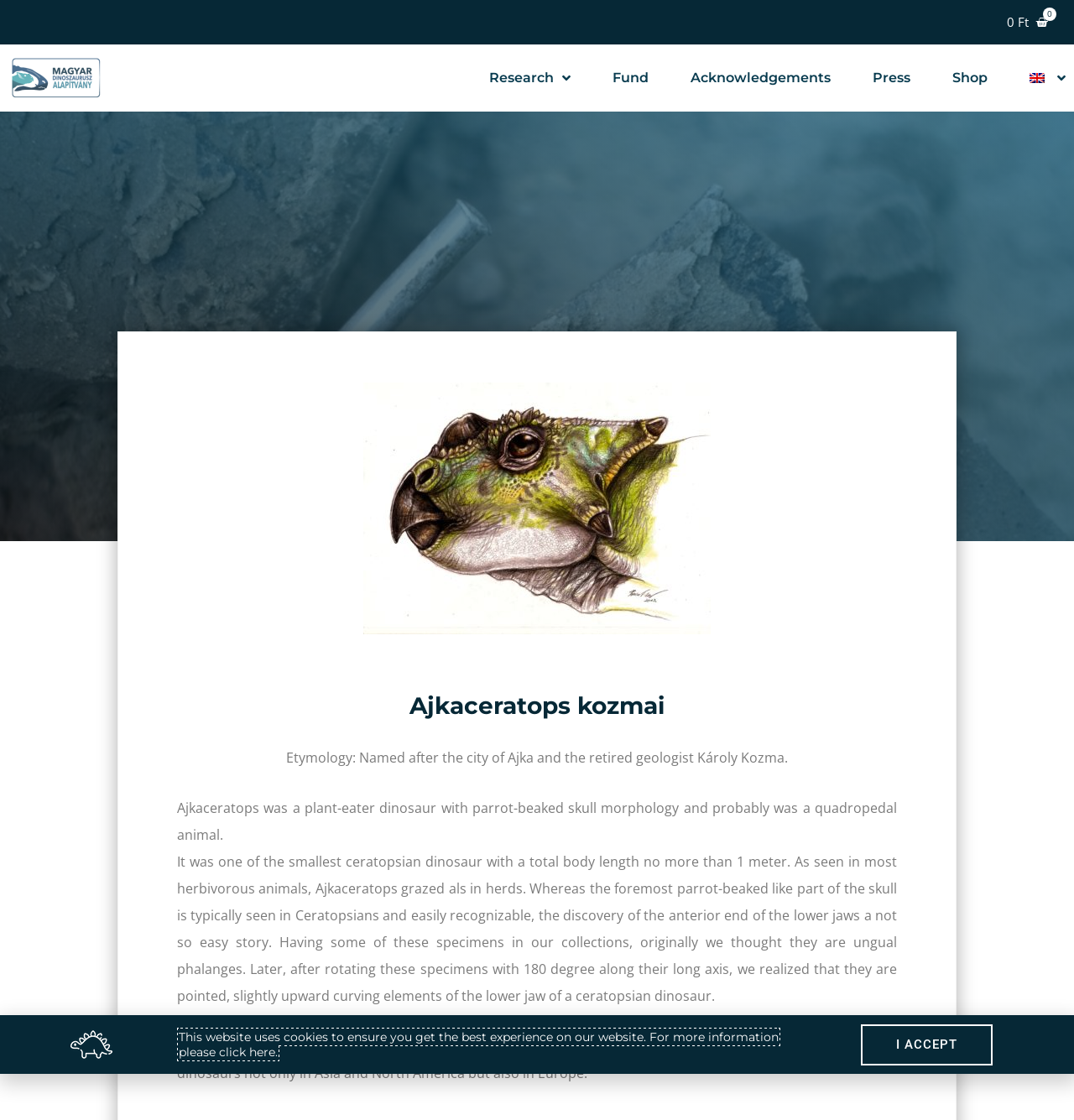Indicate the bounding box coordinates of the element that must be clicked to execute the instruction: "Go to Fund page". The coordinates should be given as four float numbers between 0 and 1, i.e., [left, top, right, bottom].

[0.57, 0.047, 0.604, 0.092]